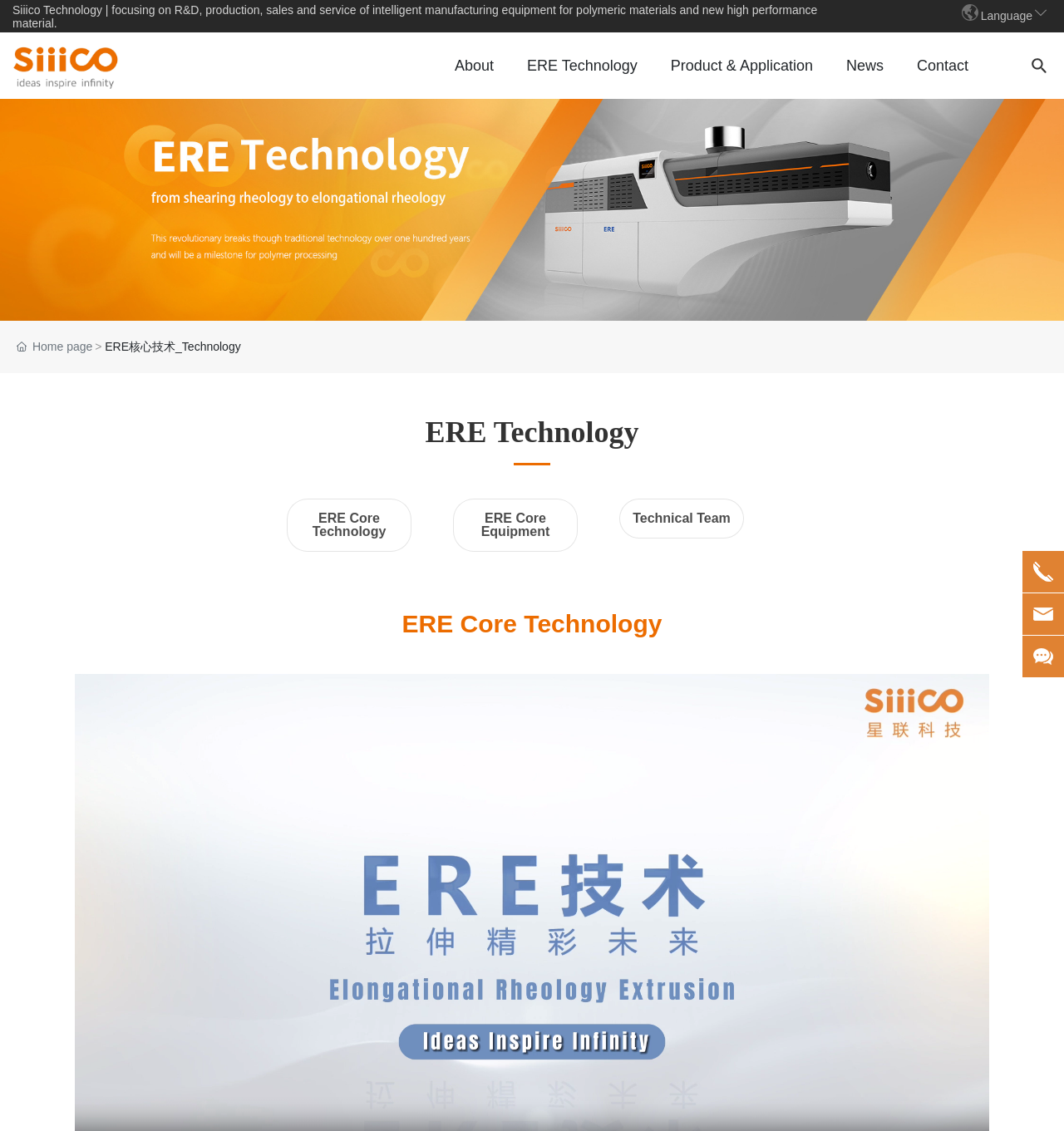Please identify the bounding box coordinates of the clickable area that will fulfill the following instruction: "Visit the About page". The coordinates should be in the format of four float numbers between 0 and 1, i.e., [left, top, right, bottom].

[0.412, 0.029, 0.48, 0.088]